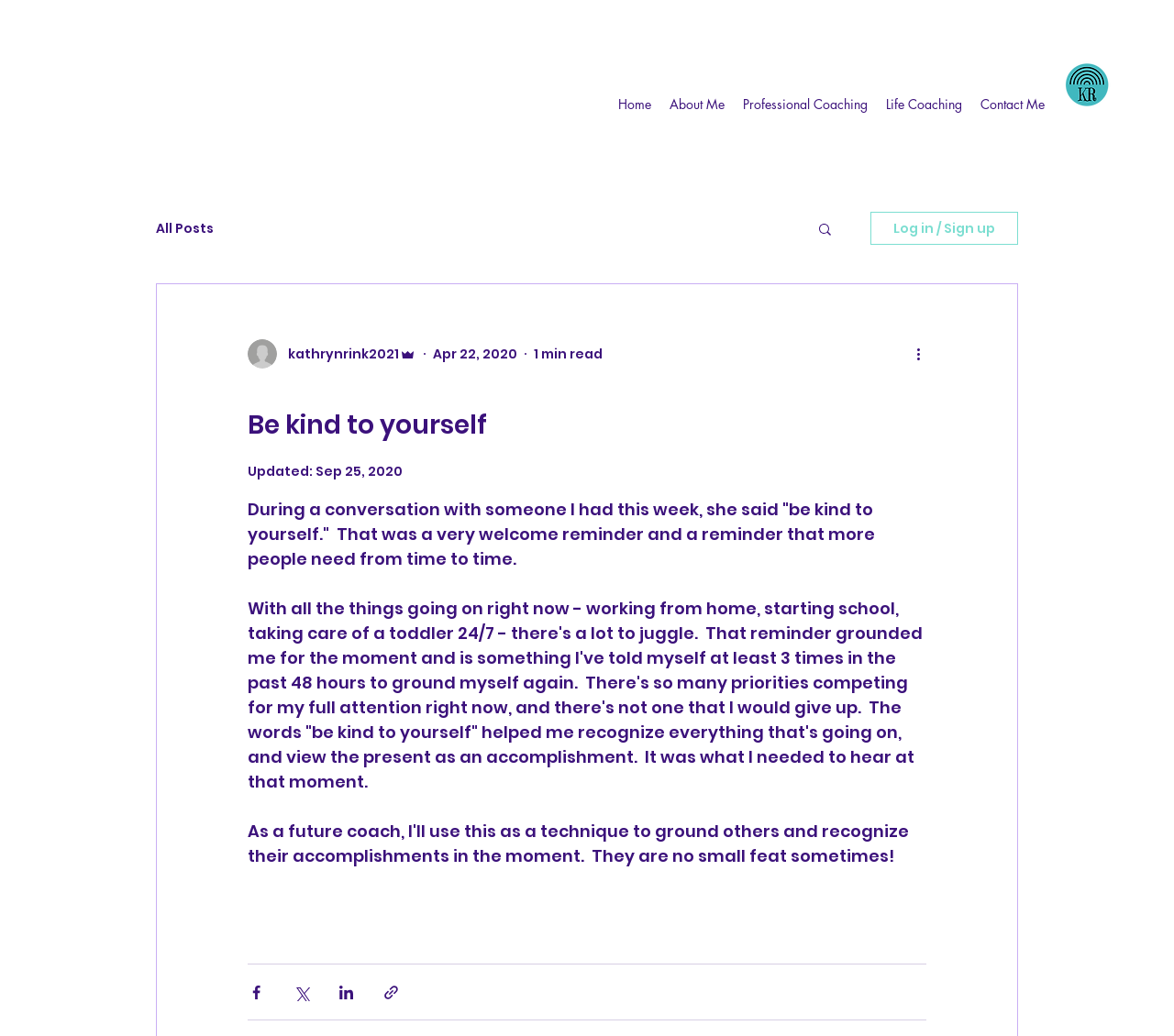Explain in detail what you observe on this webpage.

This webpage appears to be a personal blog or article page. At the top, there is a navigation menu with five links: "Home", "About Me", "Professional Coaching", "Life Coaching", and "Contact Me", aligned horizontally and centered. To the right of the navigation menu, there is a small image.

Below the navigation menu, there is a secondary navigation section with a "blog" label, an "All Posts" link, and a "Search" button with a small icon. To the right of the search button, there is a "Log in / Sign up" button.

The main content area features a writer's picture and profile information, including their name "kathrynrink2021" and role "Admin". Below the profile information, there is a date "Apr 22, 2020" and a "1 min read" label.

The main article title "Be kind to yourself" is prominently displayed, followed by an "Updated" label with a date "Sep 25, 2020". The article content is divided into two paragraphs, discussing the importance of being kind to oneself during challenging times.

At the bottom of the article, there are five social media sharing buttons: "Share via Facebook", "Share via Twitter", "Share via LinkedIn", and "Share via link", each with a small icon.